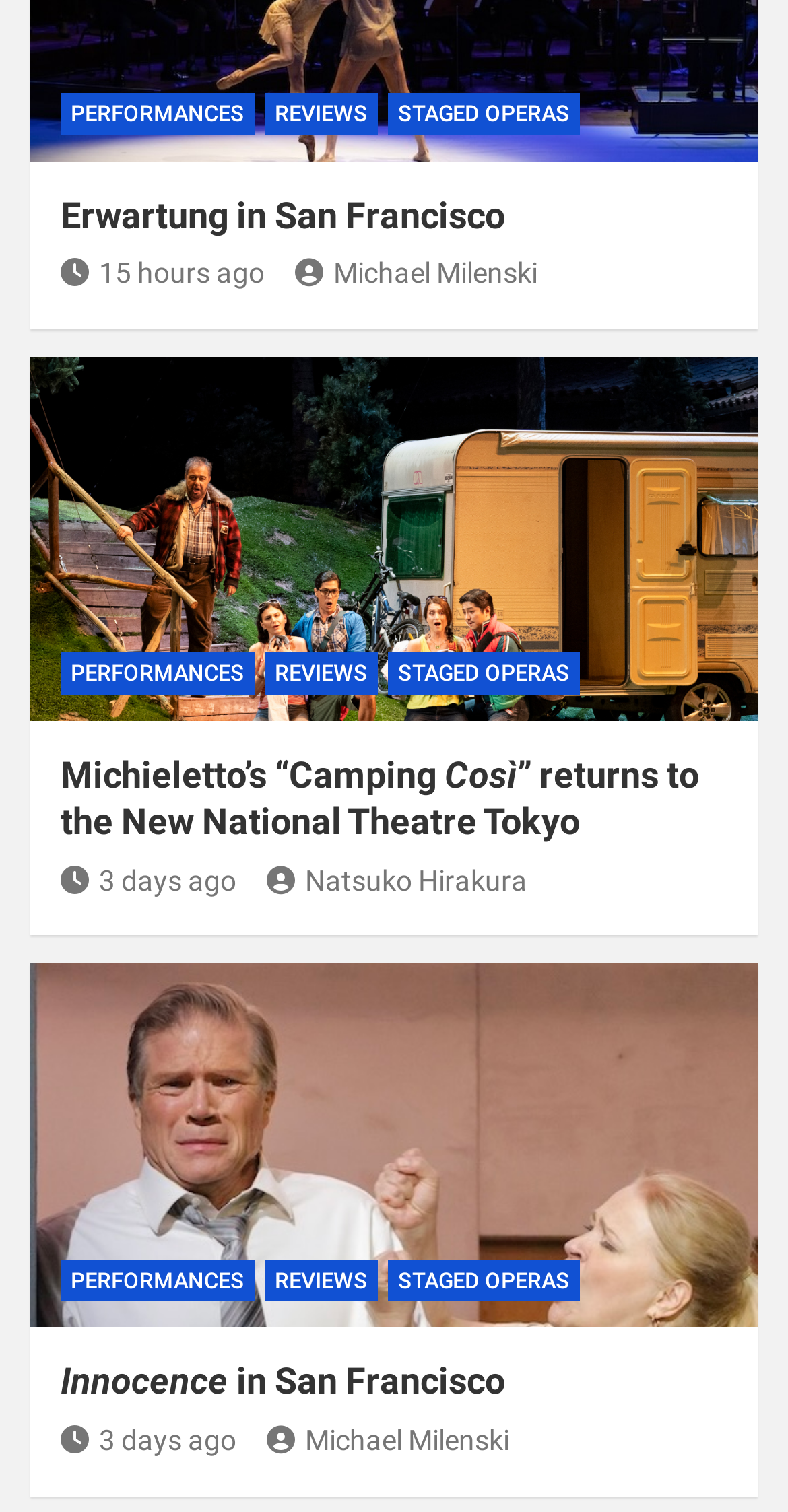Please identify the bounding box coordinates for the region that you need to click to follow this instruction: "Explore the 'STAGED OPERAS' section".

[0.492, 0.061, 0.736, 0.089]